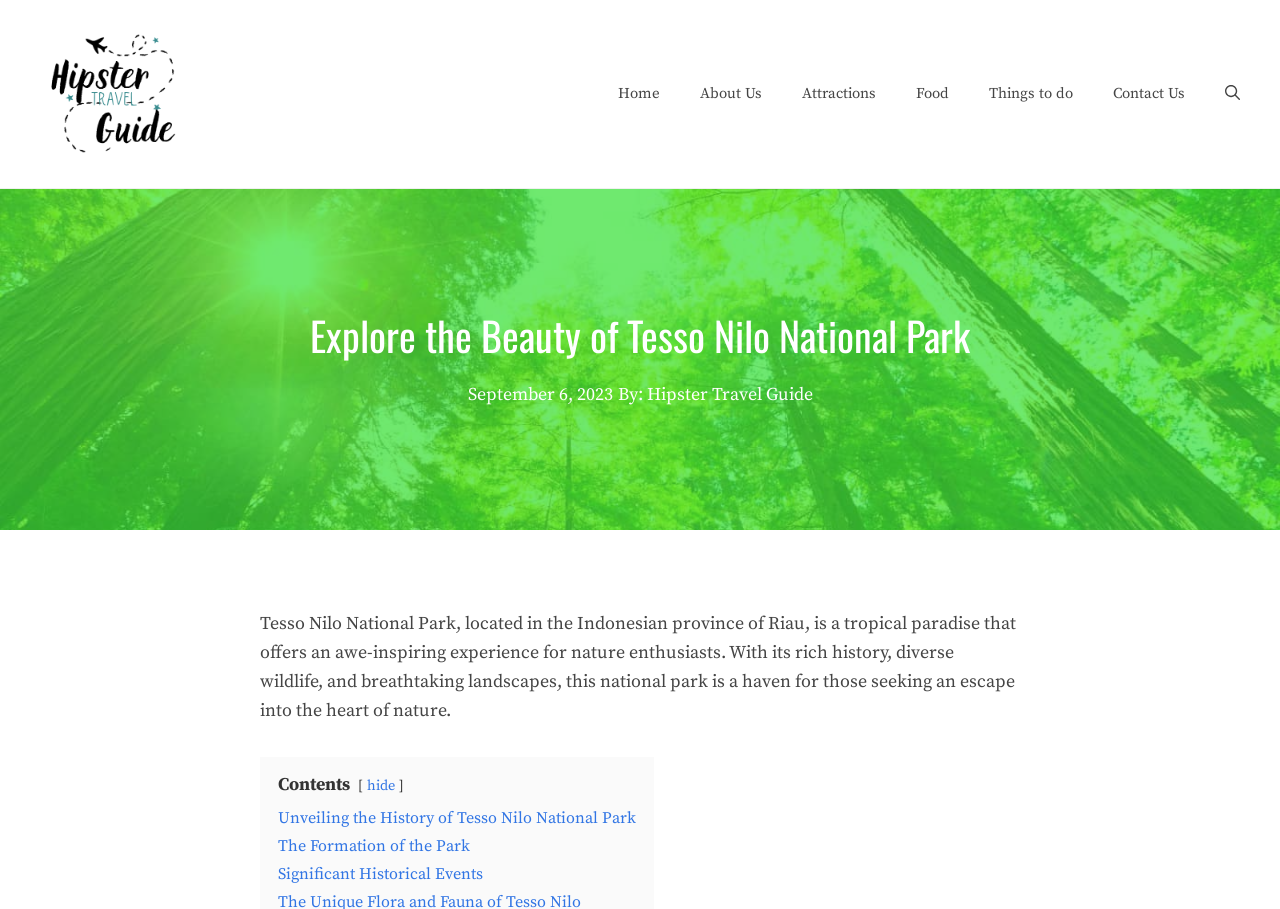Determine the bounding box coordinates of the element's region needed to click to follow the instruction: "Explore the Attractions link". Provide these coordinates as four float numbers between 0 and 1, formatted as [left, top, right, bottom].

[0.611, 0.087, 0.7, 0.12]